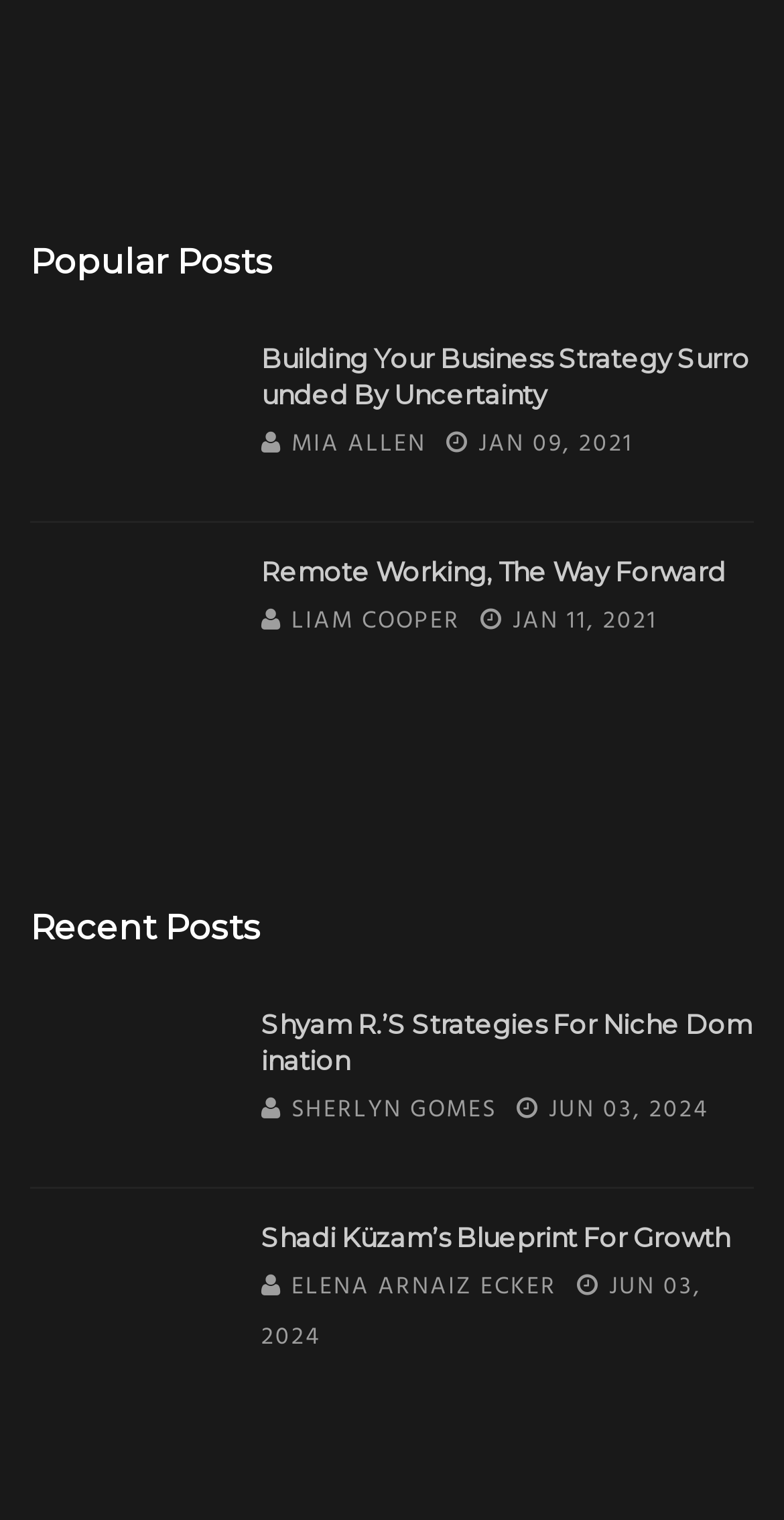Determine the bounding box for the described HTML element: "Shadi Küzam’s Blueprint for Growth". Ensure the coordinates are four float numbers between 0 and 1 in the format [left, top, right, bottom].

[0.333, 0.802, 0.962, 0.826]